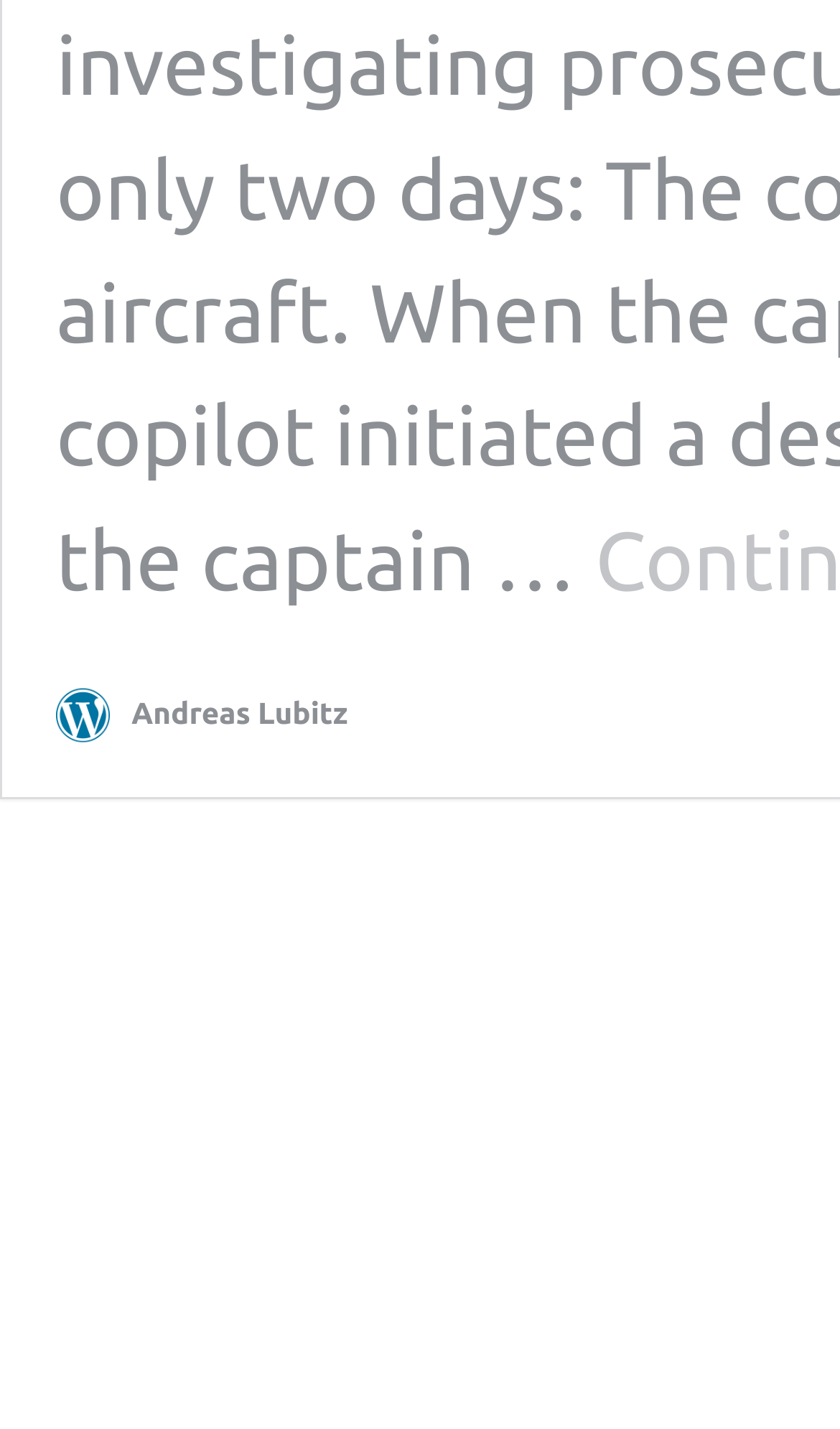Determine the bounding box coordinates for the UI element described. Format the coordinates as (top-left x, top-left y, bottom-right x, bottom-right y) and ensure all values are between 0 and 1. Element description: Andreas Lubitz

[0.067, 0.481, 0.414, 0.519]